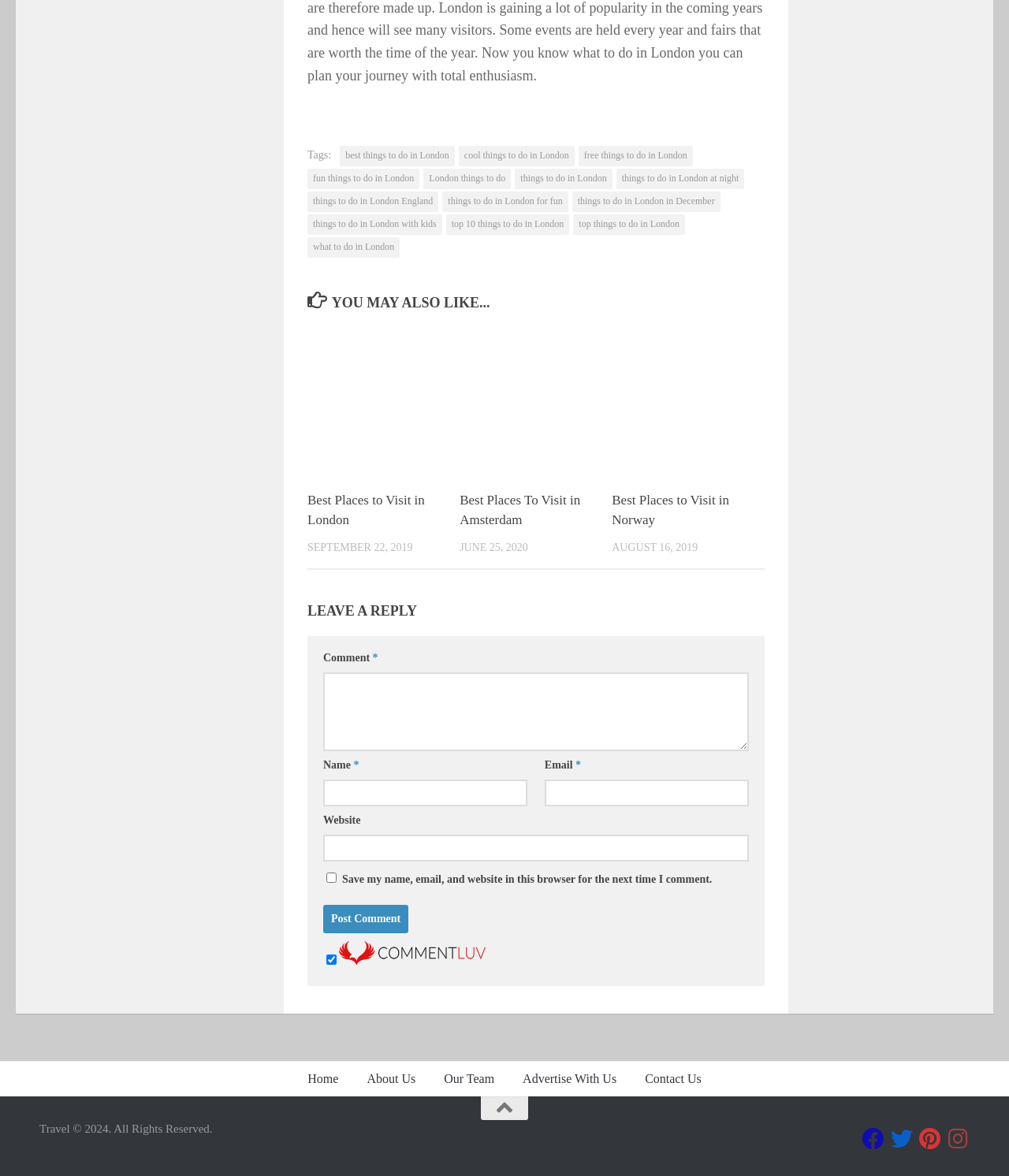Locate the bounding box of the UI element based on this description: "parent_node: Comment * name="comment"". Provide four float numbers between 0 and 1 as [left, top, right, bottom].

[0.32, 0.572, 0.742, 0.639]